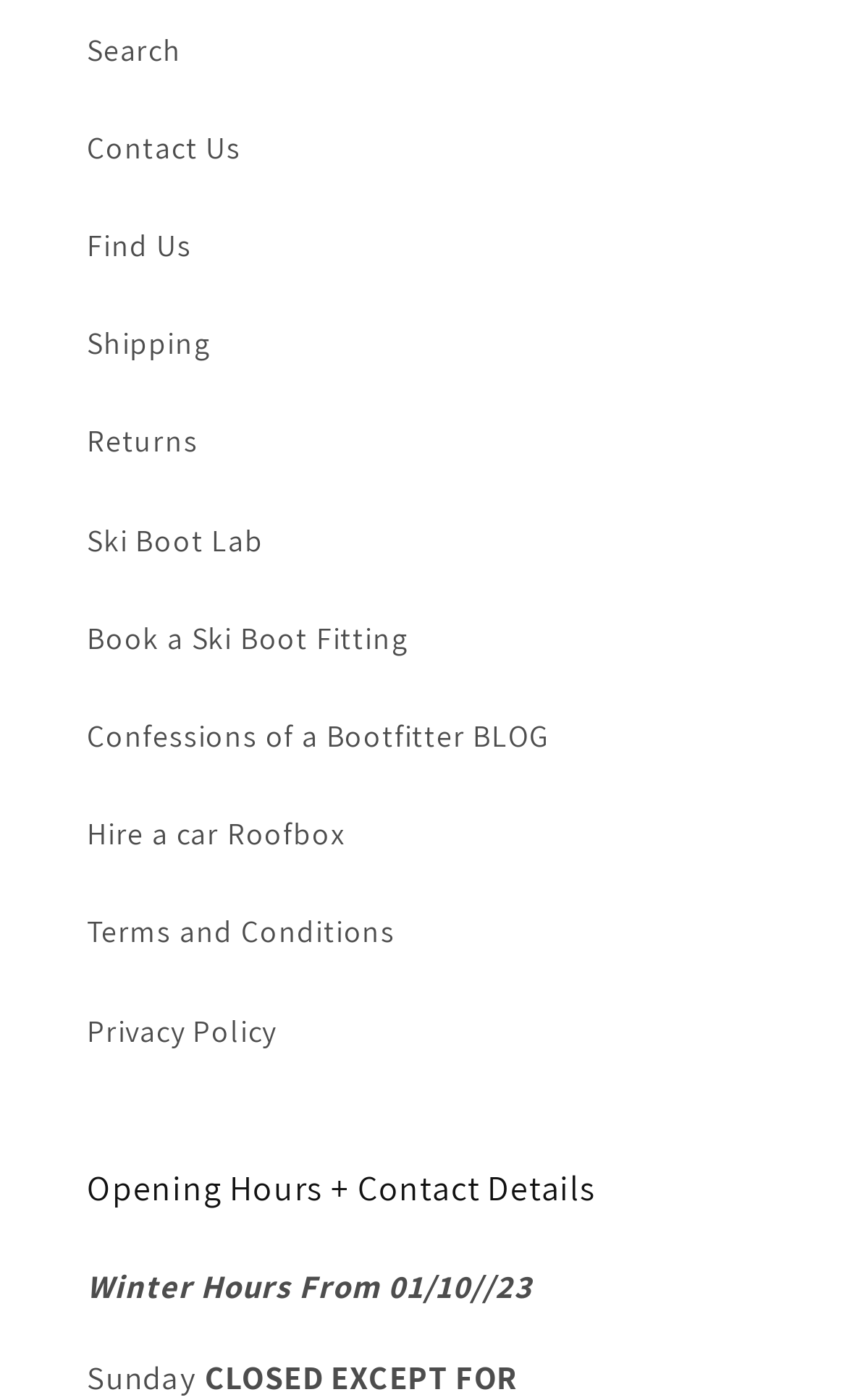What is the heading above the winter hours?
Refer to the screenshot and answer in one word or phrase.

Opening Hours + Contact Details